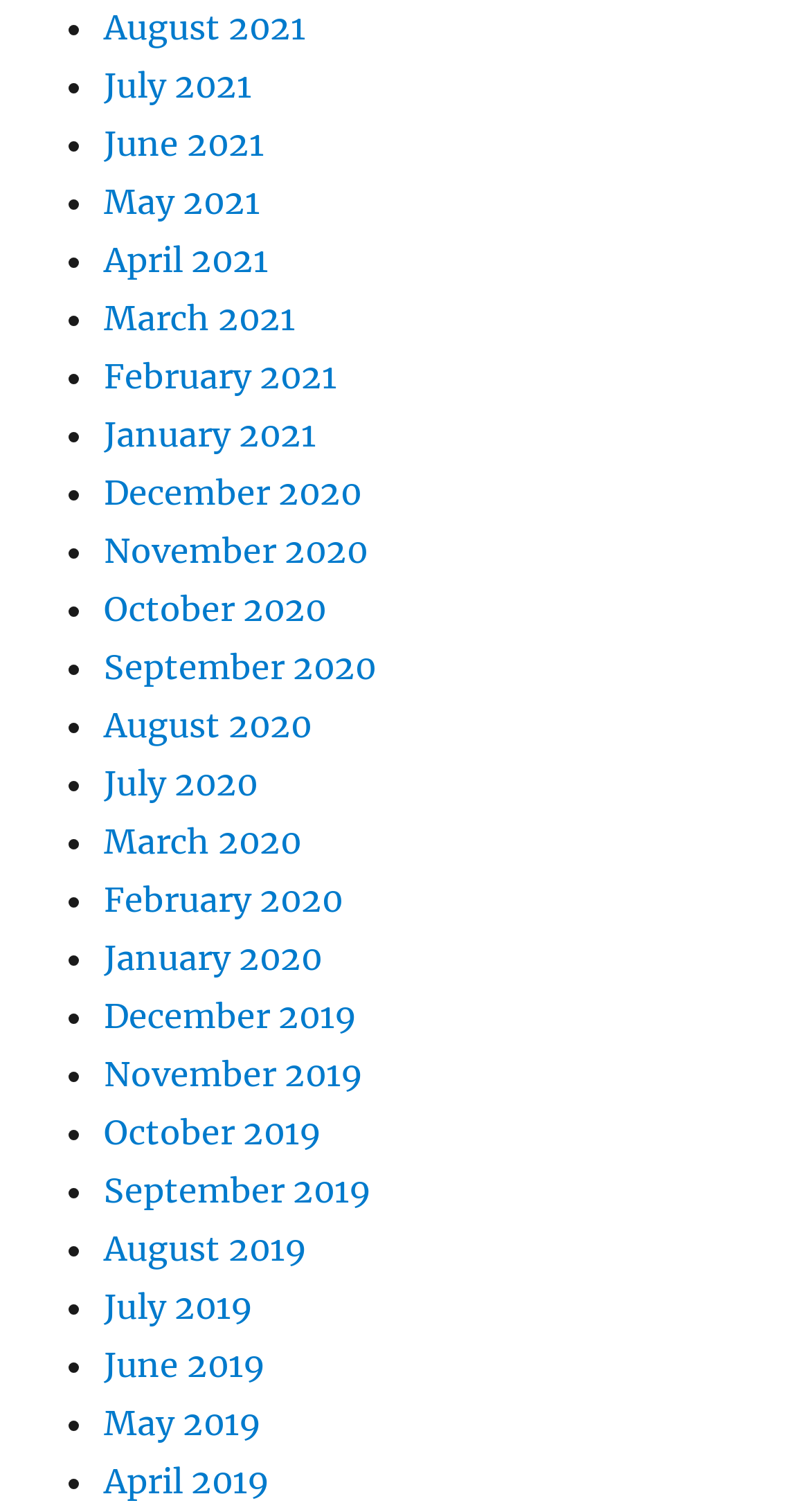Please identify the bounding box coordinates of the area that needs to be clicked to follow this instruction: "View May 2021".

[0.128, 0.12, 0.32, 0.147]